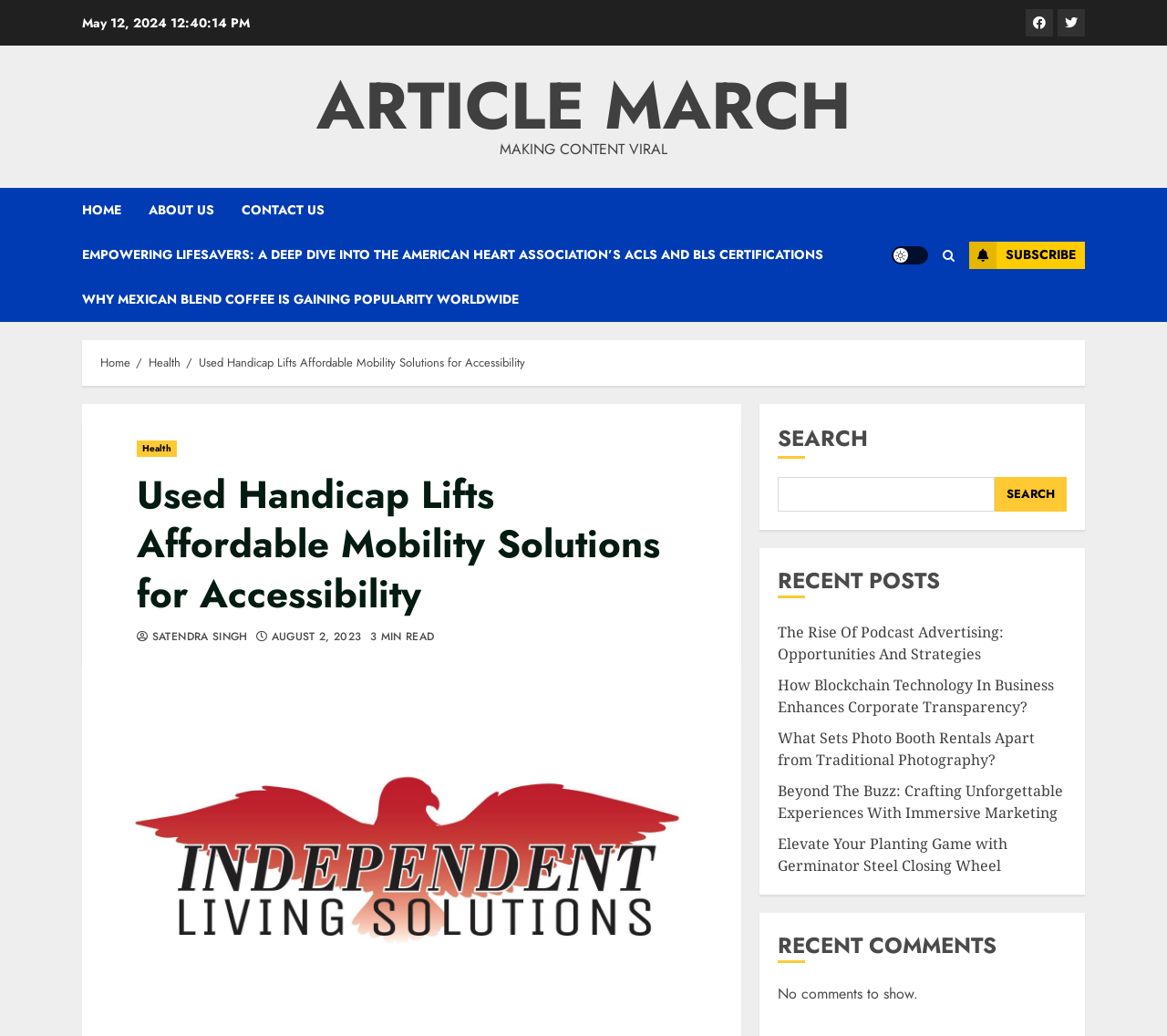Answer the question below in one word or phrase:
What is the category of the current article?

Health